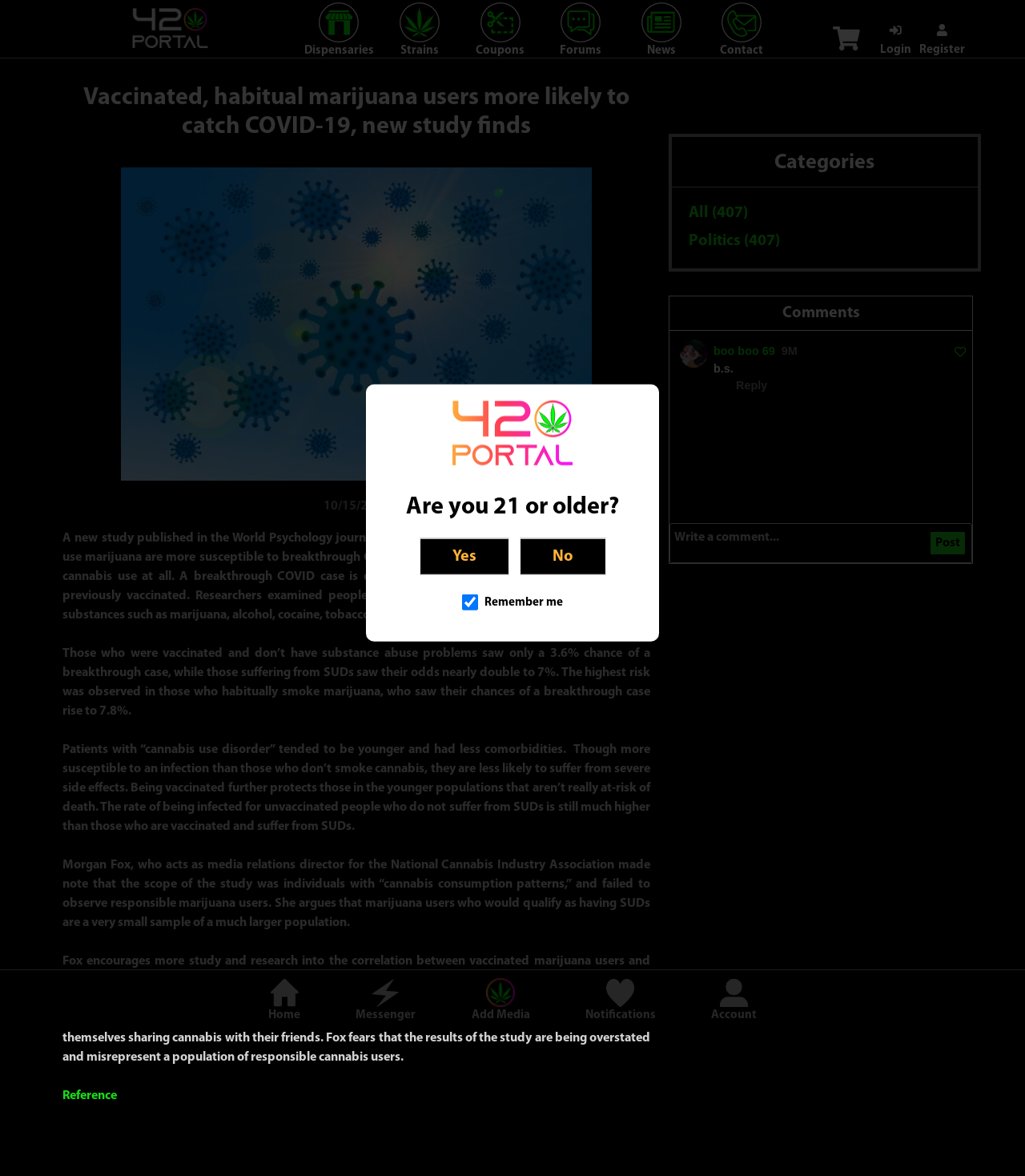Find and indicate the bounding box coordinates of the region you should select to follow the given instruction: "Click on the 'Post' button".

[0.908, 0.452, 0.941, 0.472]